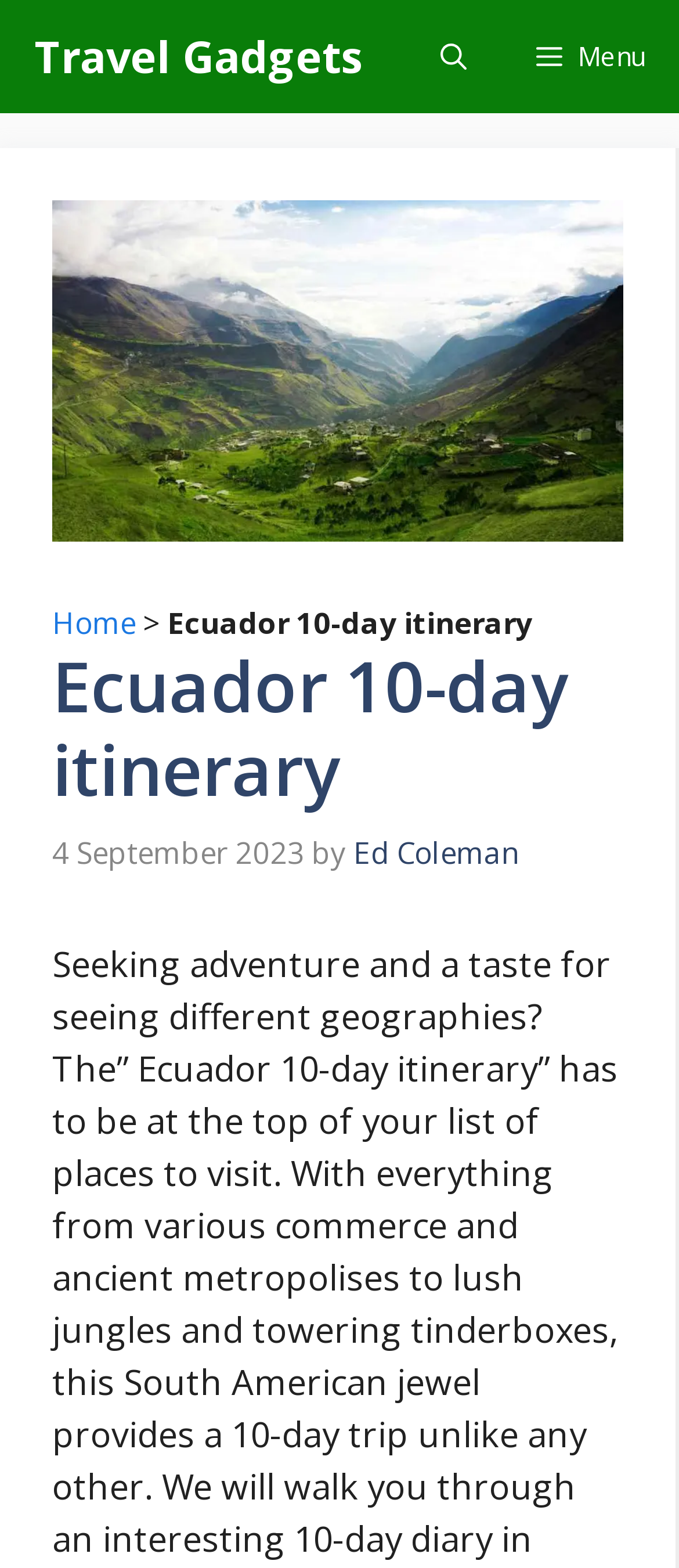Offer a meticulous caption that includes all visible features of the webpage.

The webpage is about an Ecuador 10-day itinerary, showcasing a vibrant journey through cities, jungles, and cultural gems. At the top, there is a primary navigation menu with a "Travel Gadgets" link on the left and a "Menu" button on the right. Next to the "Menu" button is an "Open search" button.

Below the navigation menu, there is a large image that takes up most of the width, with the title "Ecuador 10-day itinerary" written on it. Underneath the image, there is a header section with a "Home" link on the left, followed by a ">" symbol and the title "Ecuador 10-day itinerary" again. 

Further down, there is a heading that repeats the title "Ecuador 10-day itinerary" again. Below the heading, there is a time stamp "4 September 2023" on the left, followed by the text "by" and a link to the author "Ed Coleman" on the right.